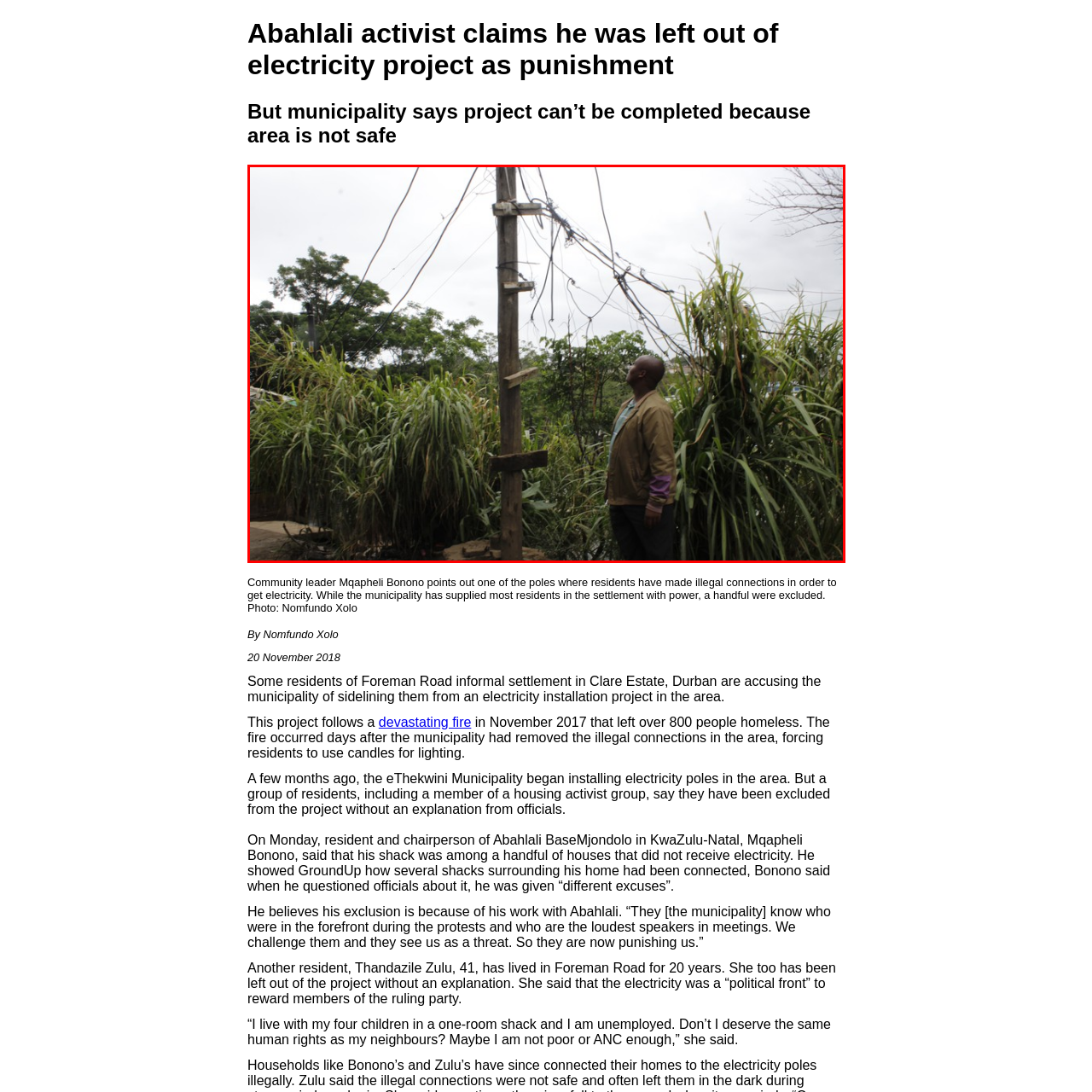What is the community leader looking at?
Check the image encapsulated by the red bounding box and answer the question comprehensively.

The caption describes the community leader as gazing upwards, seemingly contemplating the precarious state of the connections that snake their way from the pole, indicating that he is looking at the electricity pole.